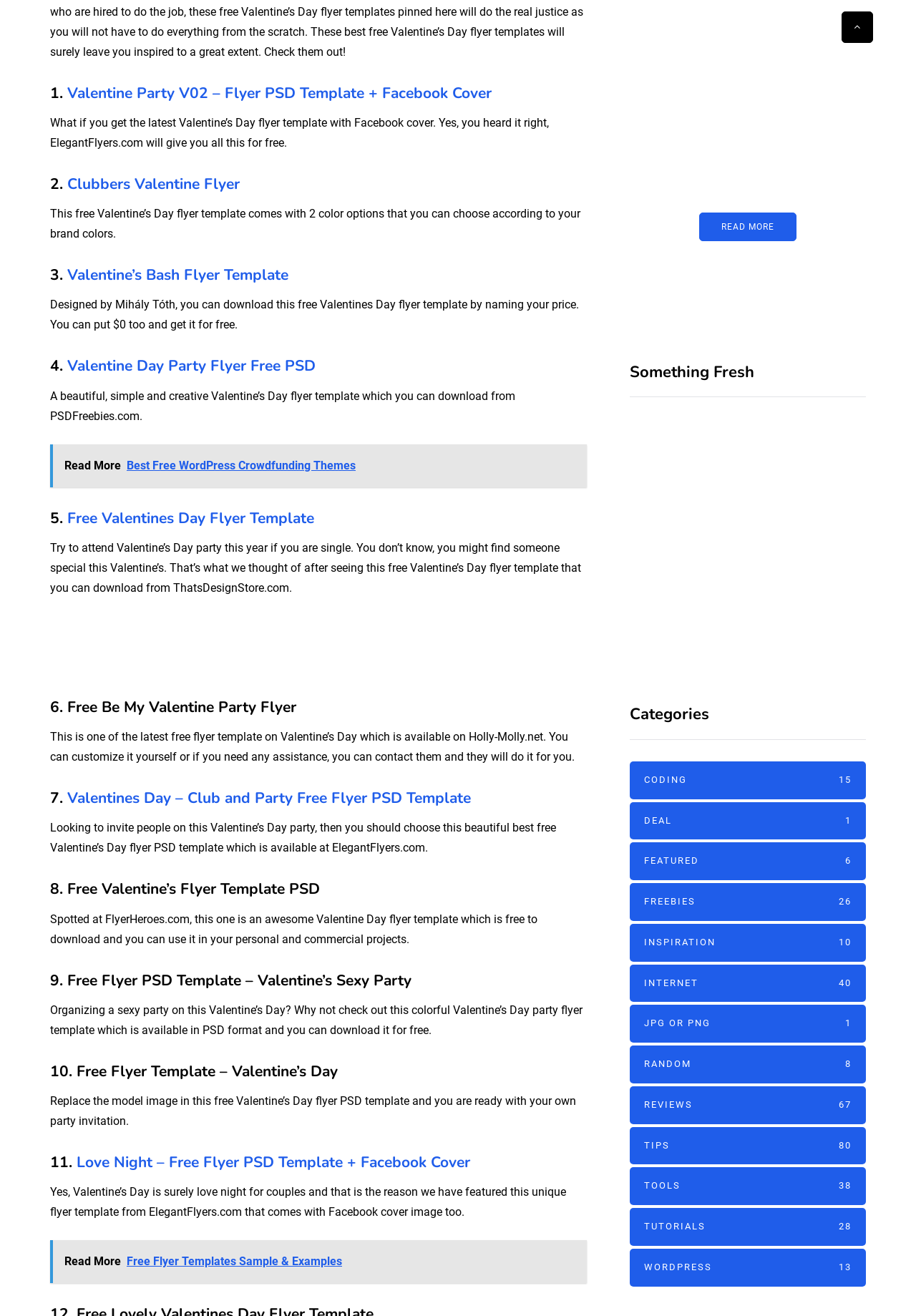What is the purpose of the 'Read More' link at the bottom of the webpage?
Based on the screenshot, provide your answer in one word or phrase.

To read more about partners